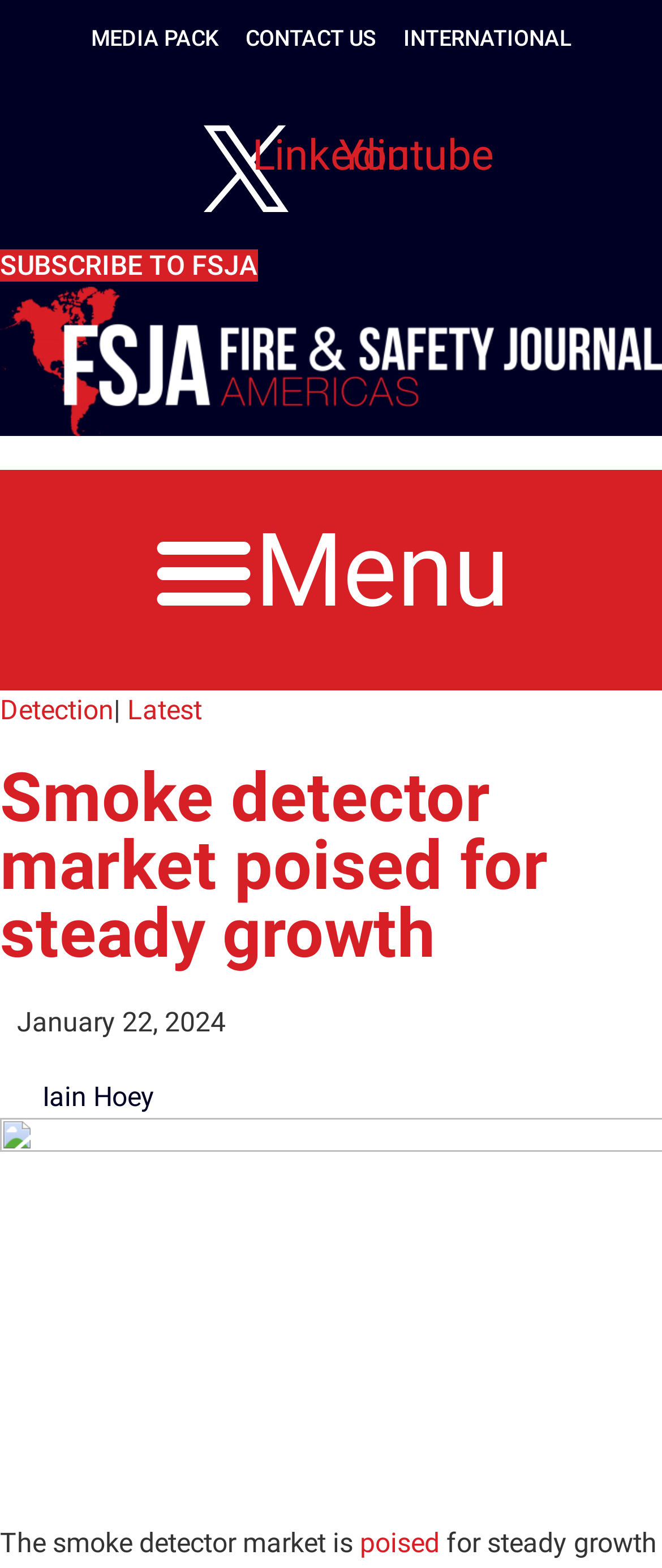What is the date of the article?
Kindly give a detailed and elaborate answer to the question.

I found the date of the article by looking at the static text element located at [0.026, 0.642, 0.341, 0.662] which contains the text 'January 22, 2024'.